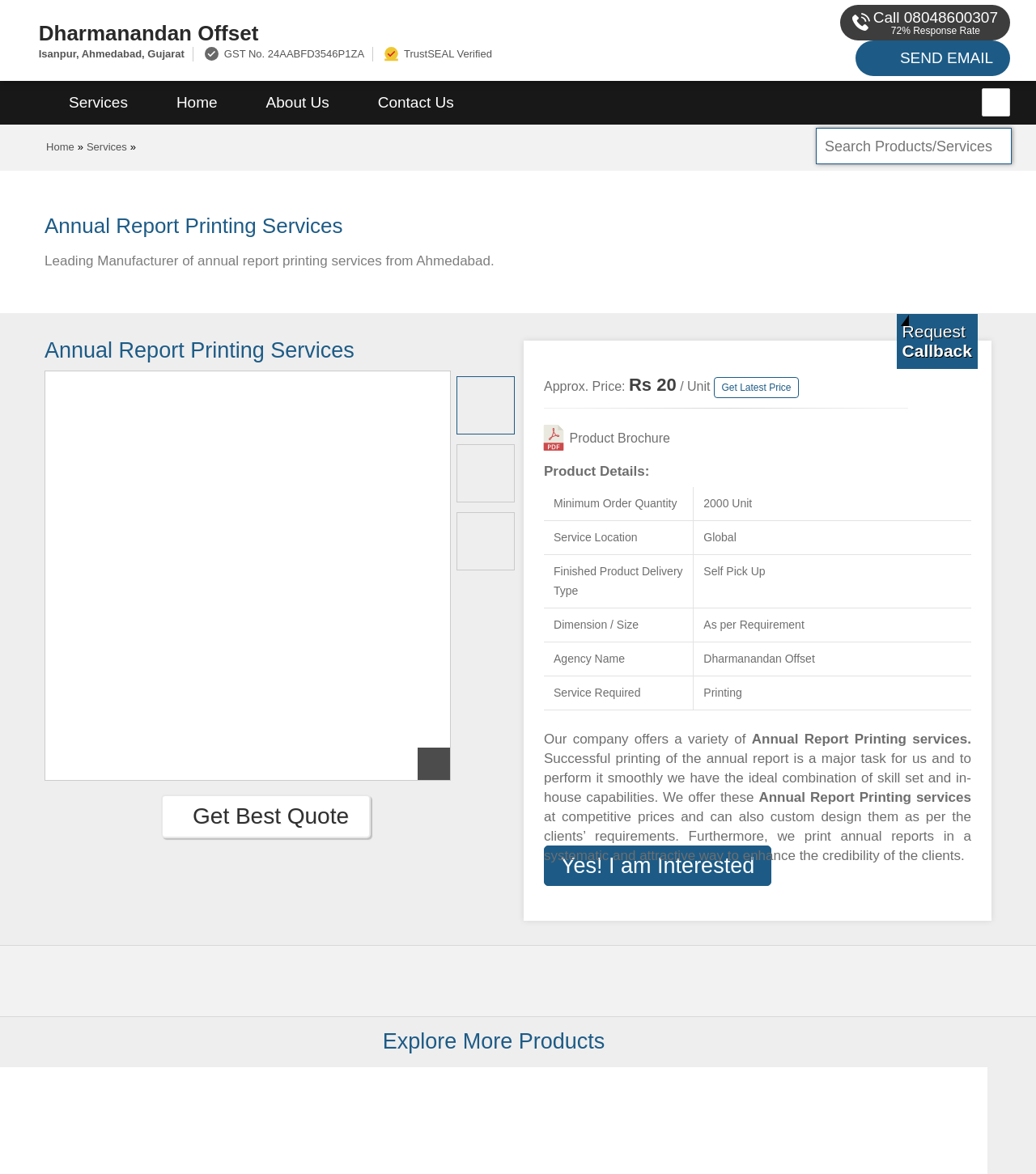Create an elaborate caption that covers all aspects of the webpage.

This webpage is about Dharmanandan Offset, a manufacturer of annual report printing services based in Ahmedabad, Gujarat. At the top, there is a logo of Dharmanandan Offset, accompanied by a link to the company's website and its address. Below this, there is a section displaying the company's GST number, TrustSEAL, and a verified badge. 

On the top-right corner, there is a call-to-action button to request a callback, along with the company's phone number and response rate. 

The main content of the webpage is divided into sections. The first section has a heading "Annual Report Printing Services" and a brief description of the company's services. Below this, there are four images related to annual report printing services.

The next section displays the product details, including the approximate price, minimum order quantity, service location, and other specifications. There is also a table providing more information about the product.

The webpage also features a section describing the company's approach to annual report printing, highlighting their skills and in-house capabilities. This section is followed by a call-to-action button to get a quote.

At the bottom, there is a section titled "Explore More Products", which suggests that the company offers a range of products or services beyond annual report printing.